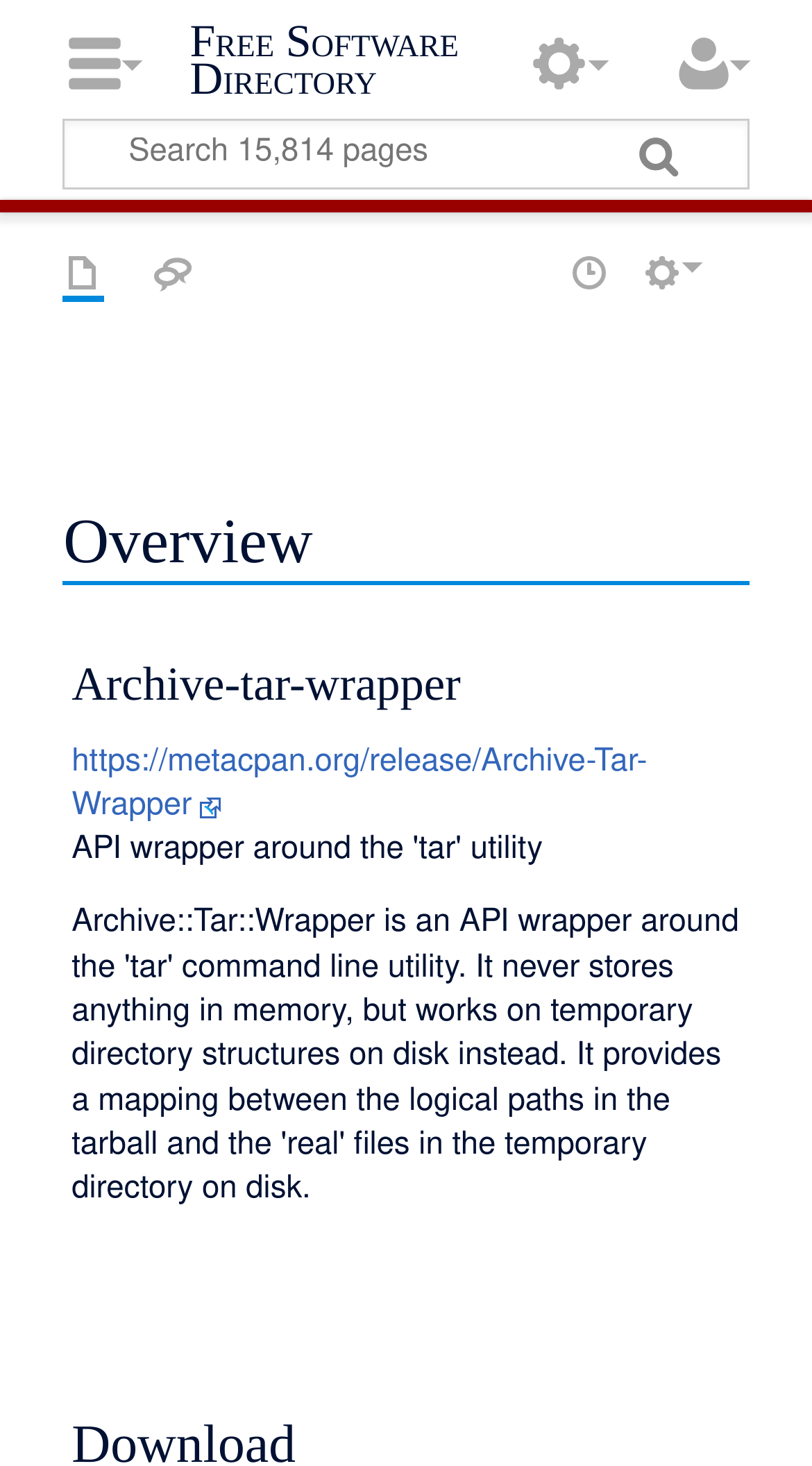Please specify the bounding box coordinates in the format (top-left x, top-left y, bottom-right x, bottom-right y), with values ranging from 0 to 1. Identify the bounding box for the UI component described as follows: Discussion

[0.188, 0.171, 0.239, 0.2]